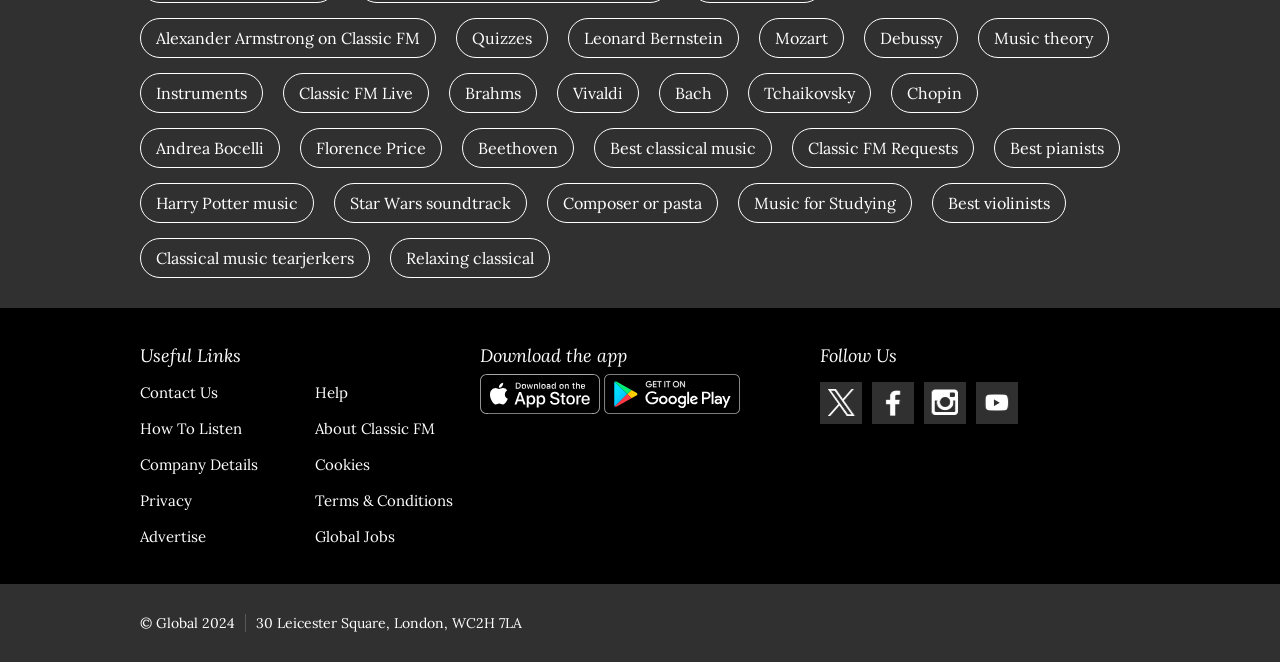Mark the bounding box of the element that matches the following description: "Advertise".

[0.109, 0.832, 0.161, 0.86]